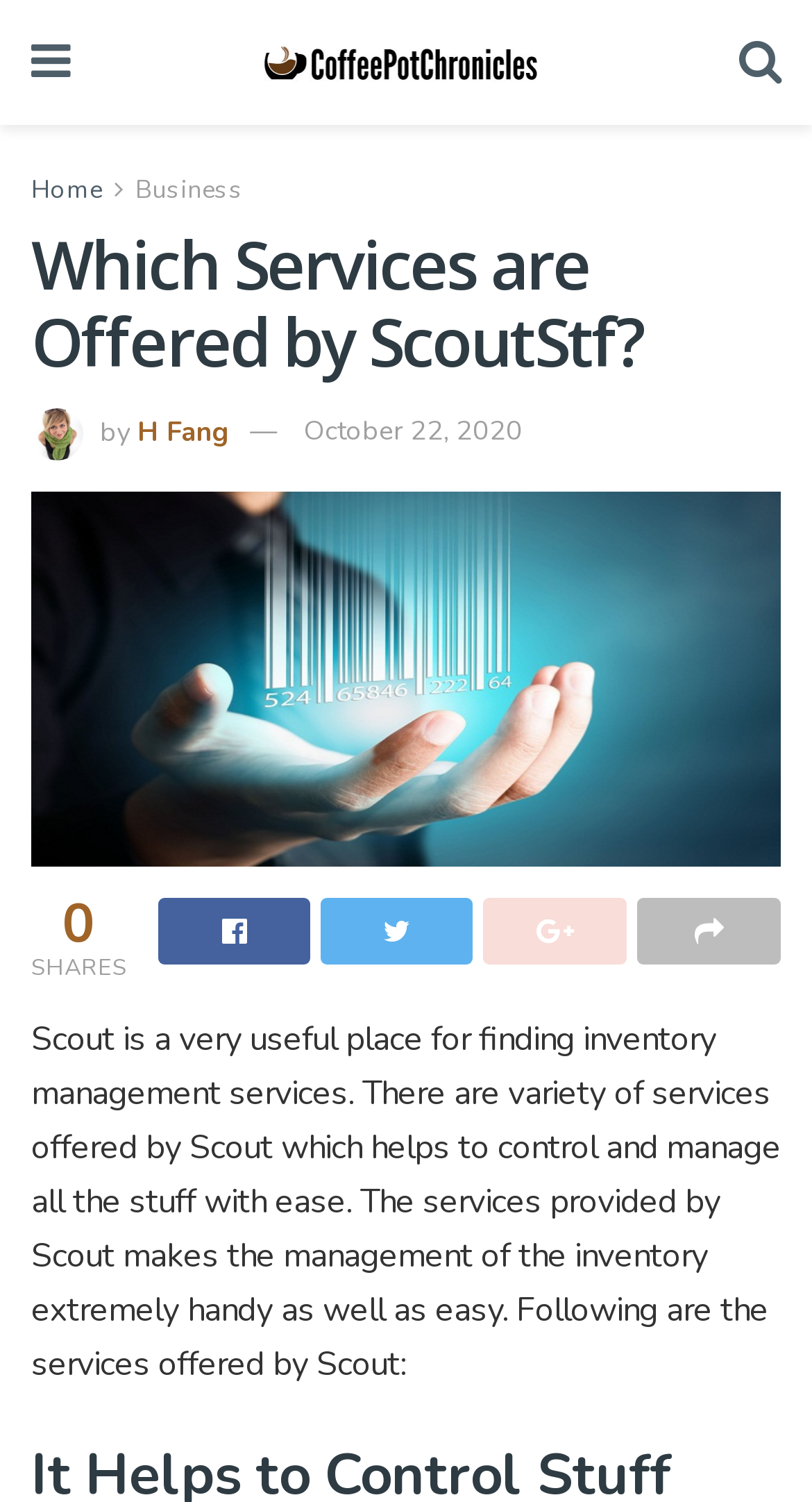Please determine the primary heading and provide its text.

Which Services are Offered by ScoutStf?